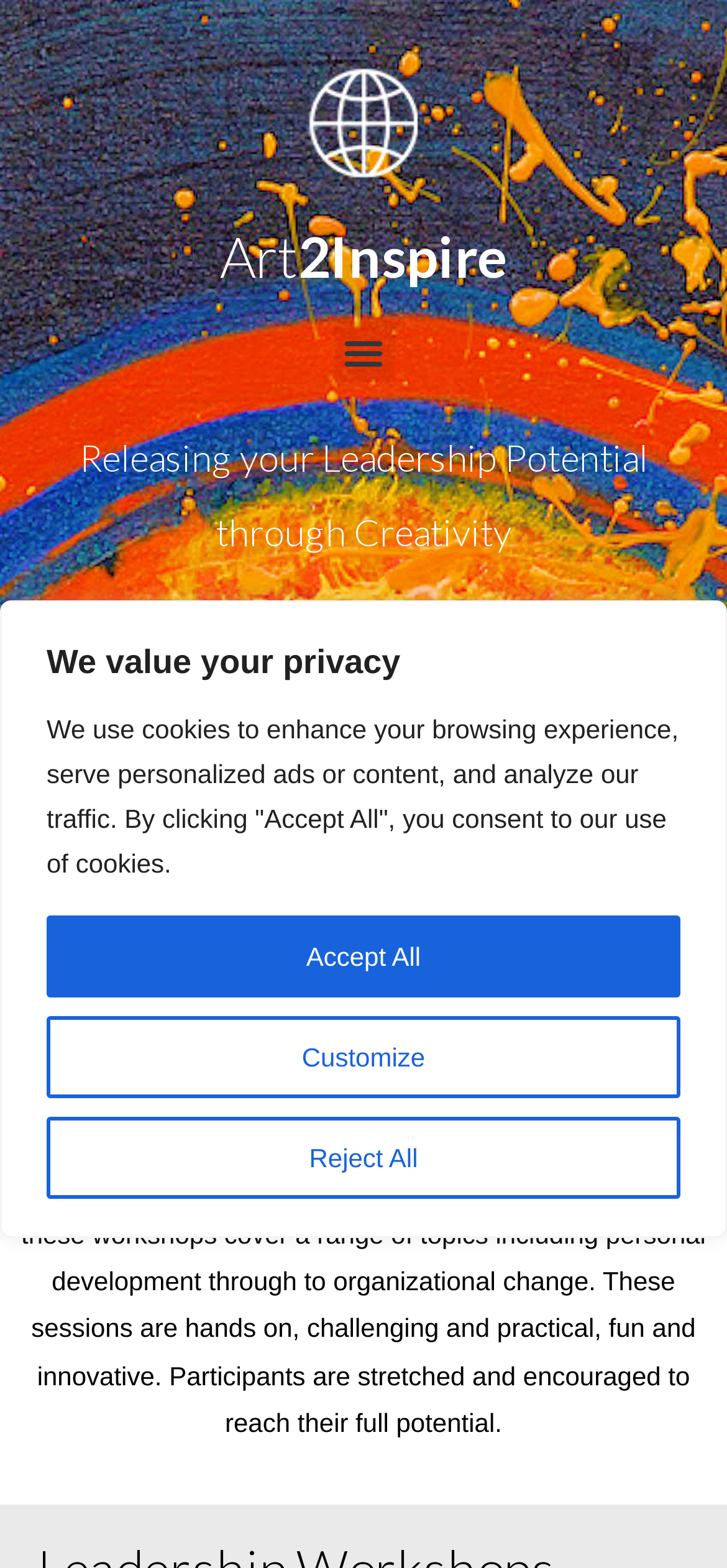Determine the bounding box coordinates of the UI element described by: "Reject All".

[0.064, 0.712, 0.936, 0.765]